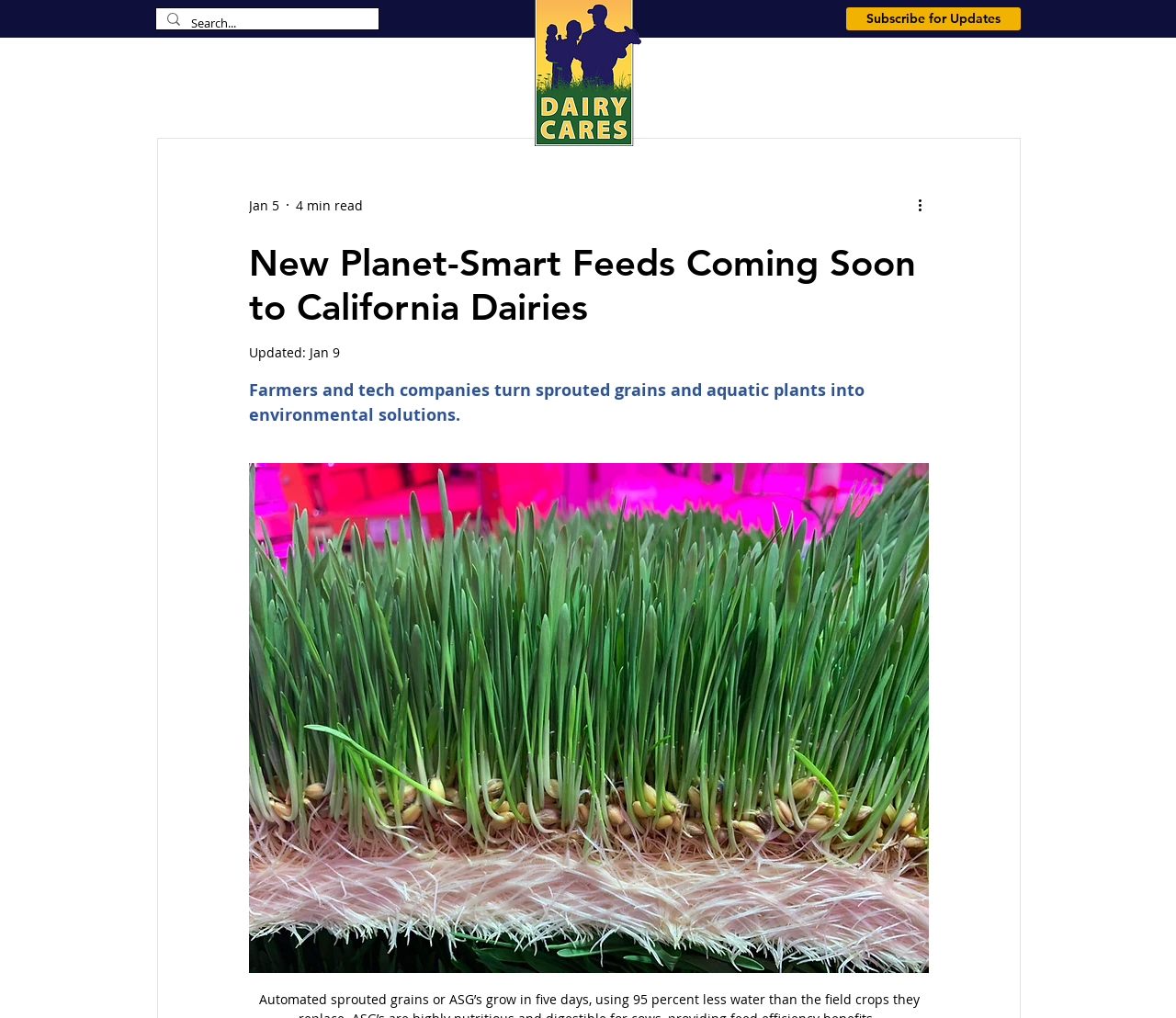Give an extensive and precise description of the webpage.

The webpage appears to be an article or blog post about environmental solutions in the dairy industry. At the top of the page, there is a search bar with a magnifying glass icon, accompanied by a small image. Below the search bar, there is a link to "Subscribe for Updates" with a date "Jan 5" and a reading time "4 min read" next to it. 

To the right of the "Subscribe for Updates" link, there is a button with a more actions icon. The main heading of the article, "New Planet-Smart Feeds Coming Soon to California Dairies", is located below the search bar and the "Subscribe for Updates" link. 

Under the main heading, there is an "Updated" label with a date "Jan 9" next to it. The article's content starts below the "Updated" label, with a paragraph of text that describes how farmers and tech companies are using sprouted grains and aquatic plants to create environmental solutions. 

Below the paragraph, there is a large image that appears to be related to automated sprouted grains for dairy and livestock feed. At the very top of the page, there is a link to "Dairy Cares" with a corresponding image, which is likely a logo or a banner.